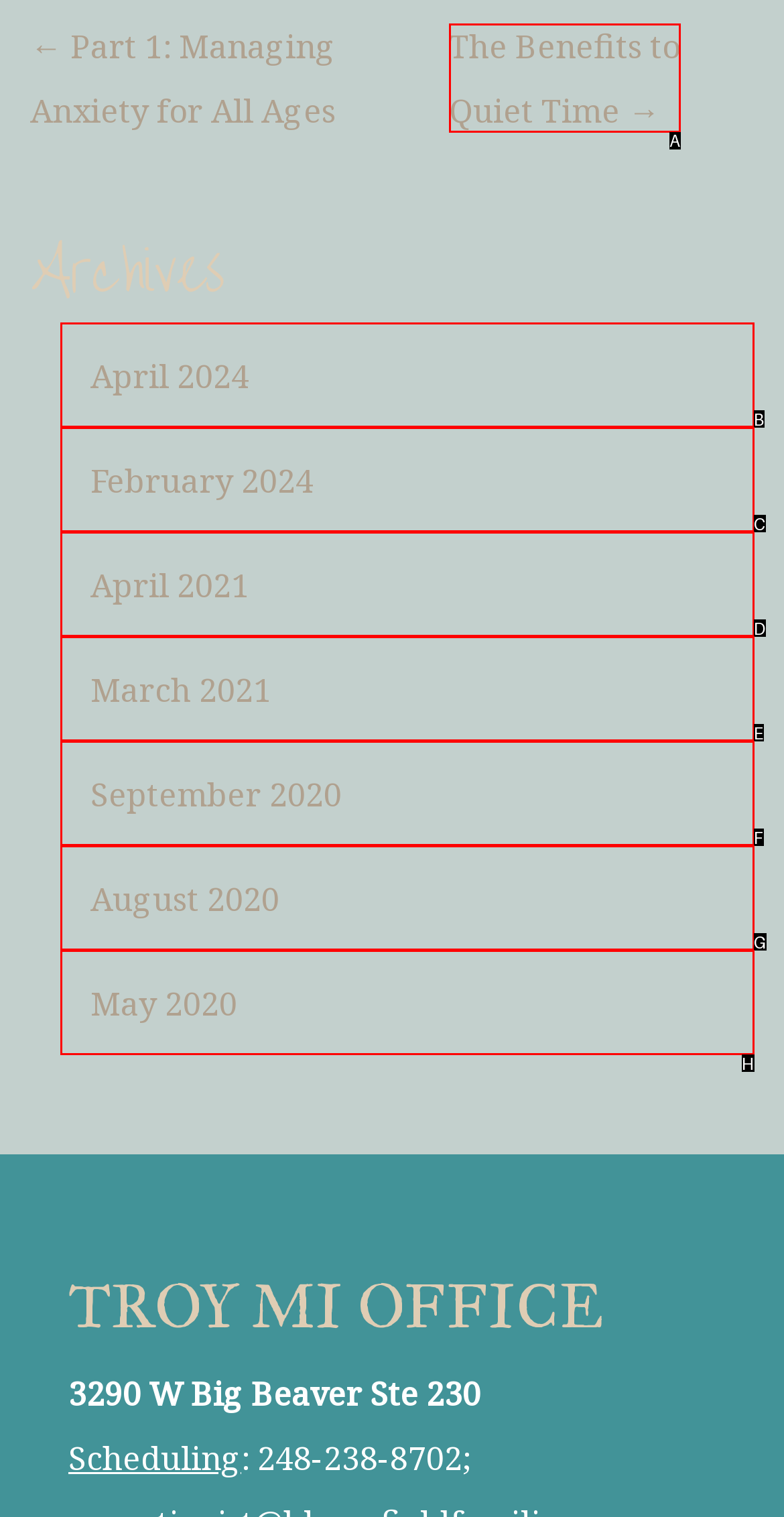Using the element description: April 2024, select the HTML element that matches best. Answer with the letter of your choice.

B